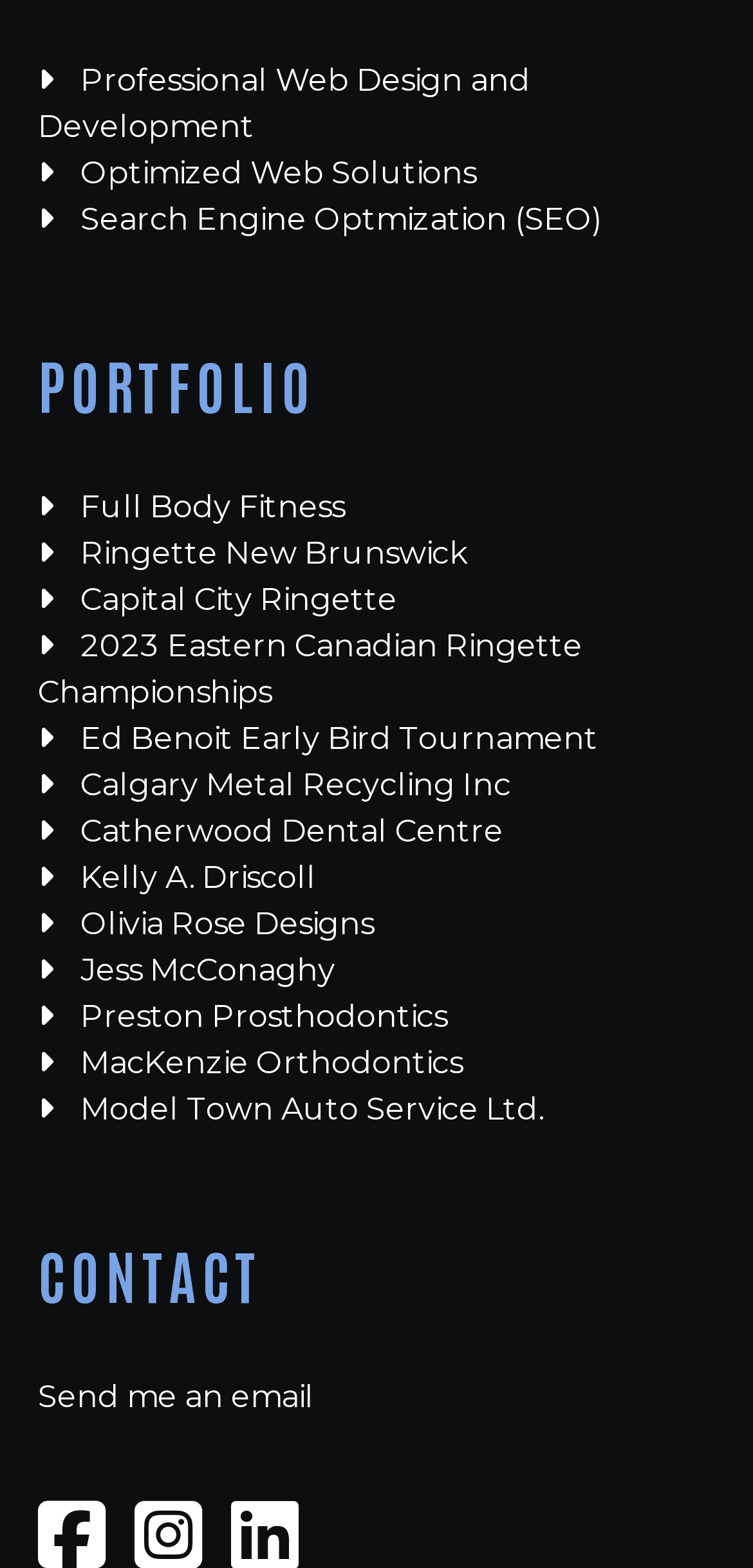Bounding box coordinates are given in the format (top-left x, top-left y, bottom-right x, bottom-right y). All values should be floating point numbers between 0 and 1. Provide the bounding box coordinate for the UI element described as: parent_node: Theme by title="@mire NV"

None